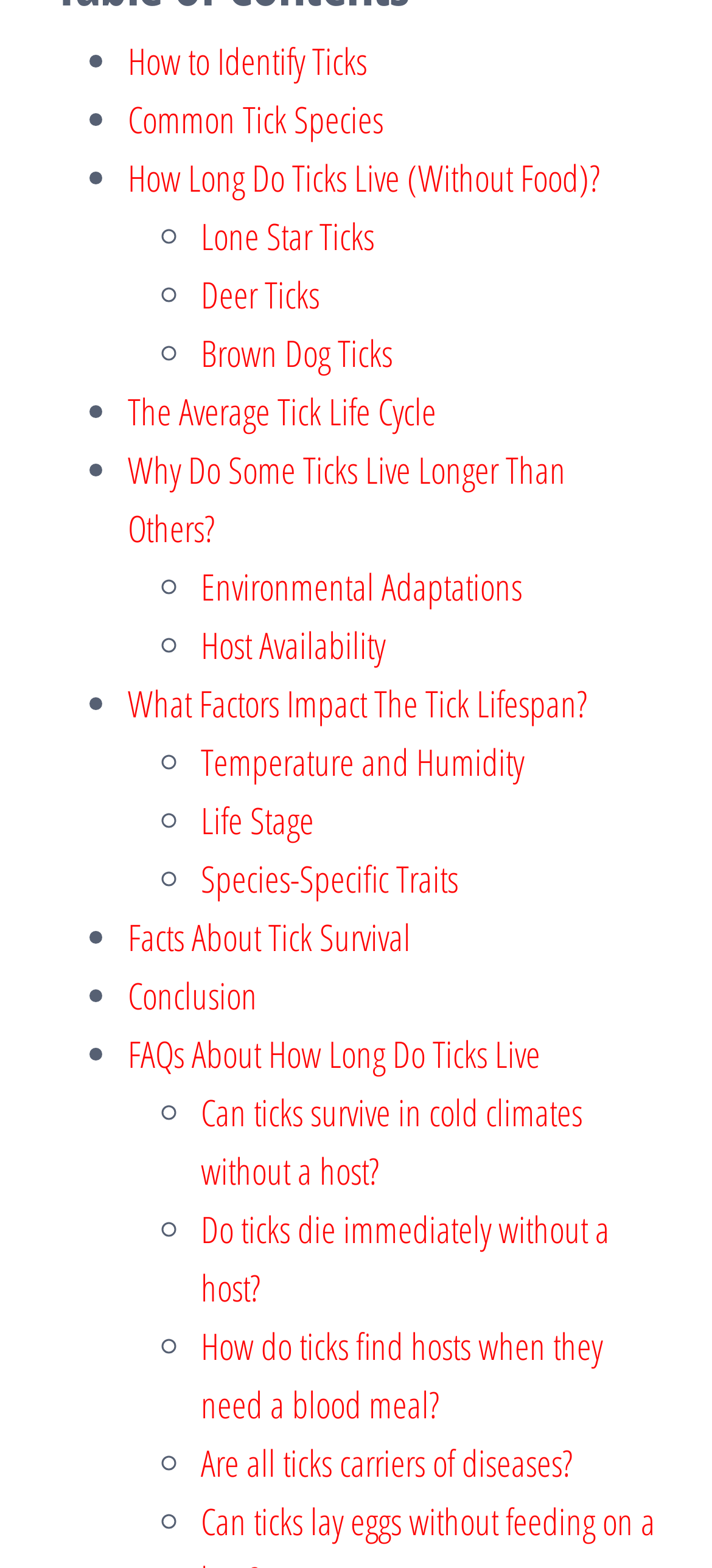What is the first topic about ticks?
Refer to the screenshot and respond with a concise word or phrase.

How to Identify Ticks